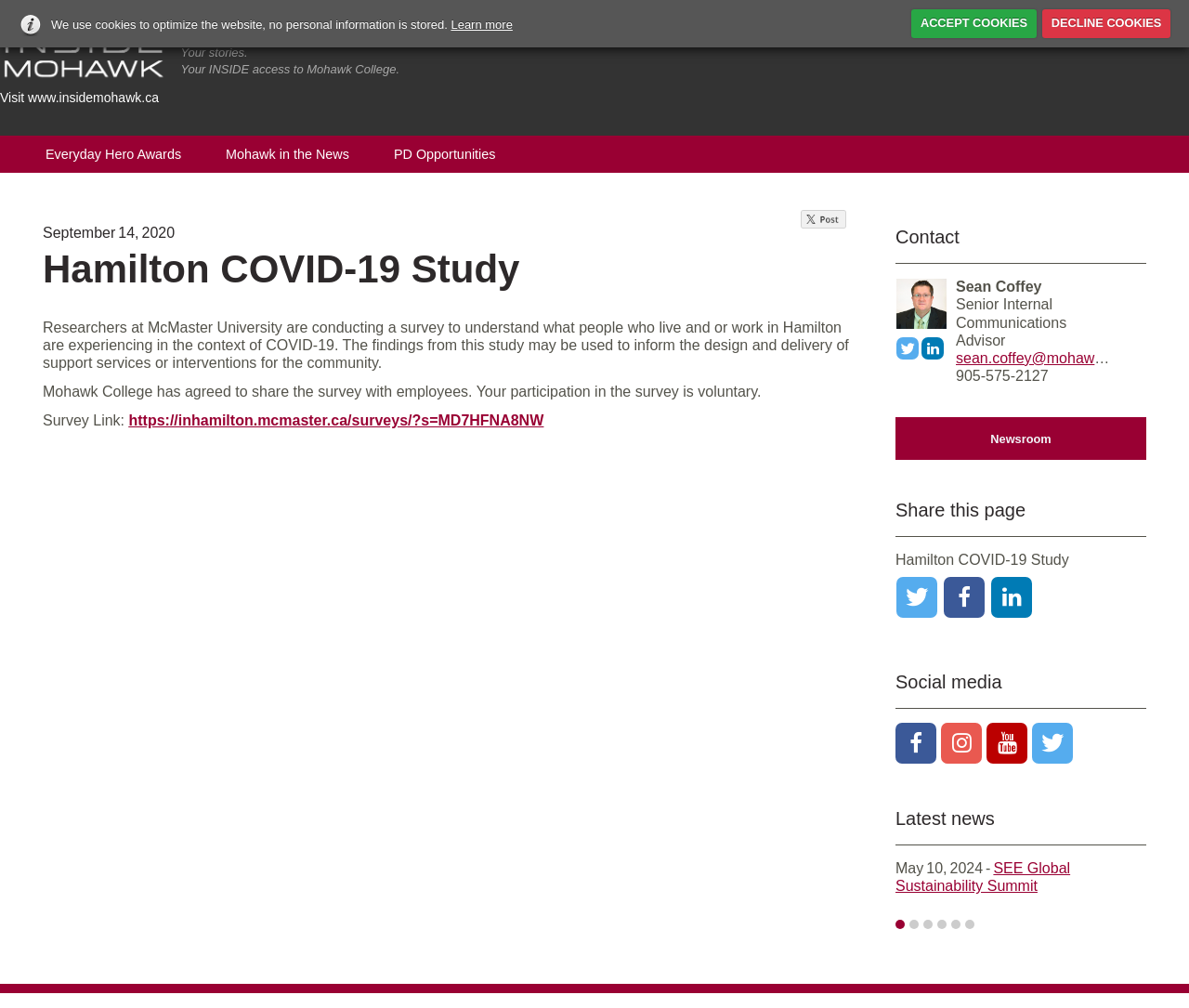Determine the bounding box coordinates of the region to click in order to accomplish the following instruction: "Visit the 'Mohawk in the News' page". Provide the coordinates as four float numbers between 0 and 1, specifically [left, top, right, bottom].

[0.171, 0.135, 0.312, 0.172]